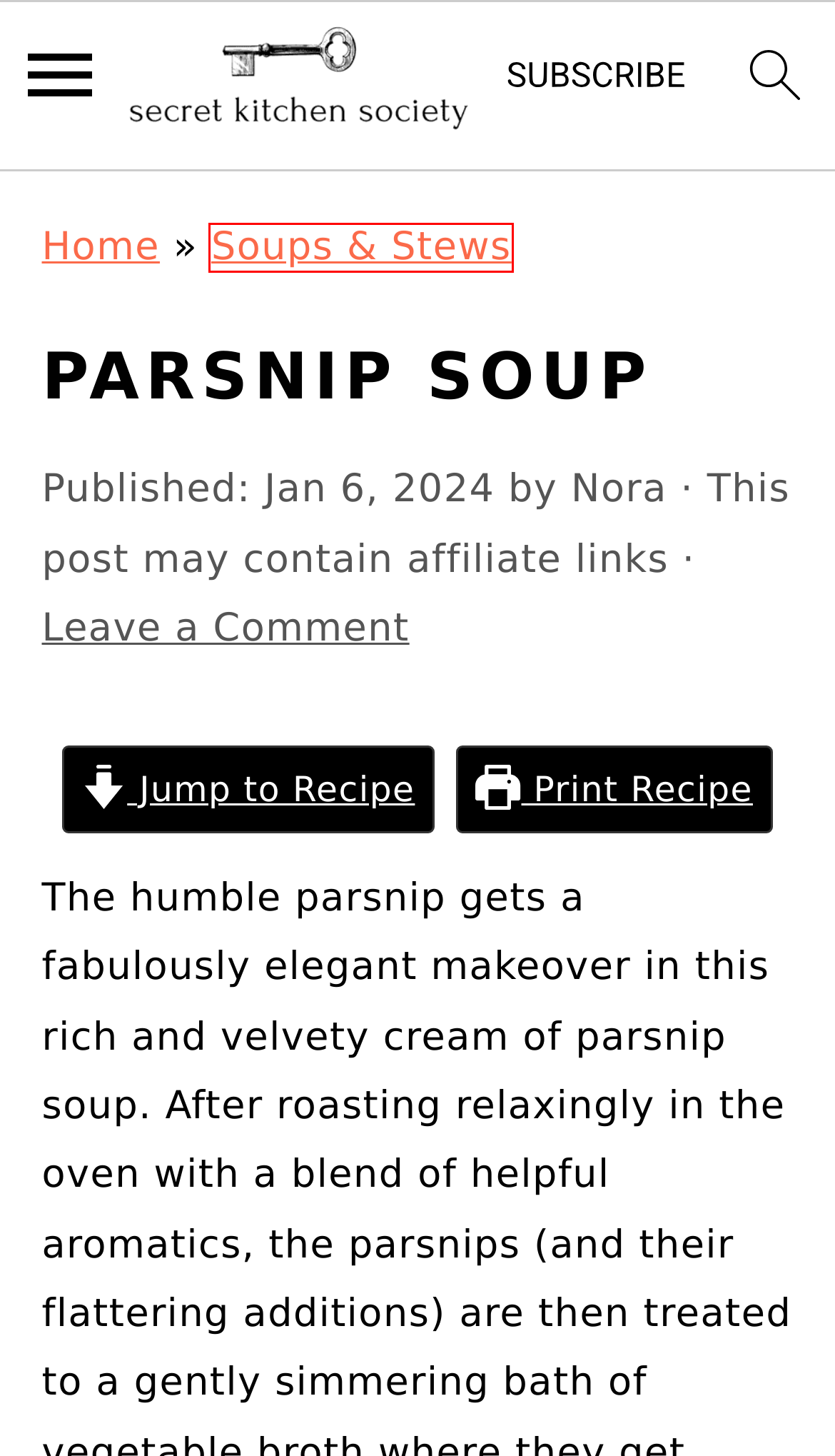You have a screenshot of a webpage with a red rectangle bounding box around a UI element. Choose the best description that matches the new page after clicking the element within the bounding box. The candidate descriptions are:
A. Leek and Potato Soup - Secret Kitchen Society
B. Some secrets are delicious. - Secret Kitchen Society
C. Accessibility - Secret Kitchen Society
D. Soups & Stews - Secret Kitchen Society
E. Terms & Conditions - Secret Kitchen Society
F. Subscribe - Secret Kitchen Society
G. Chili Con Carne - Secret Kitchen Society
H. About - Secret Kitchen Society

D